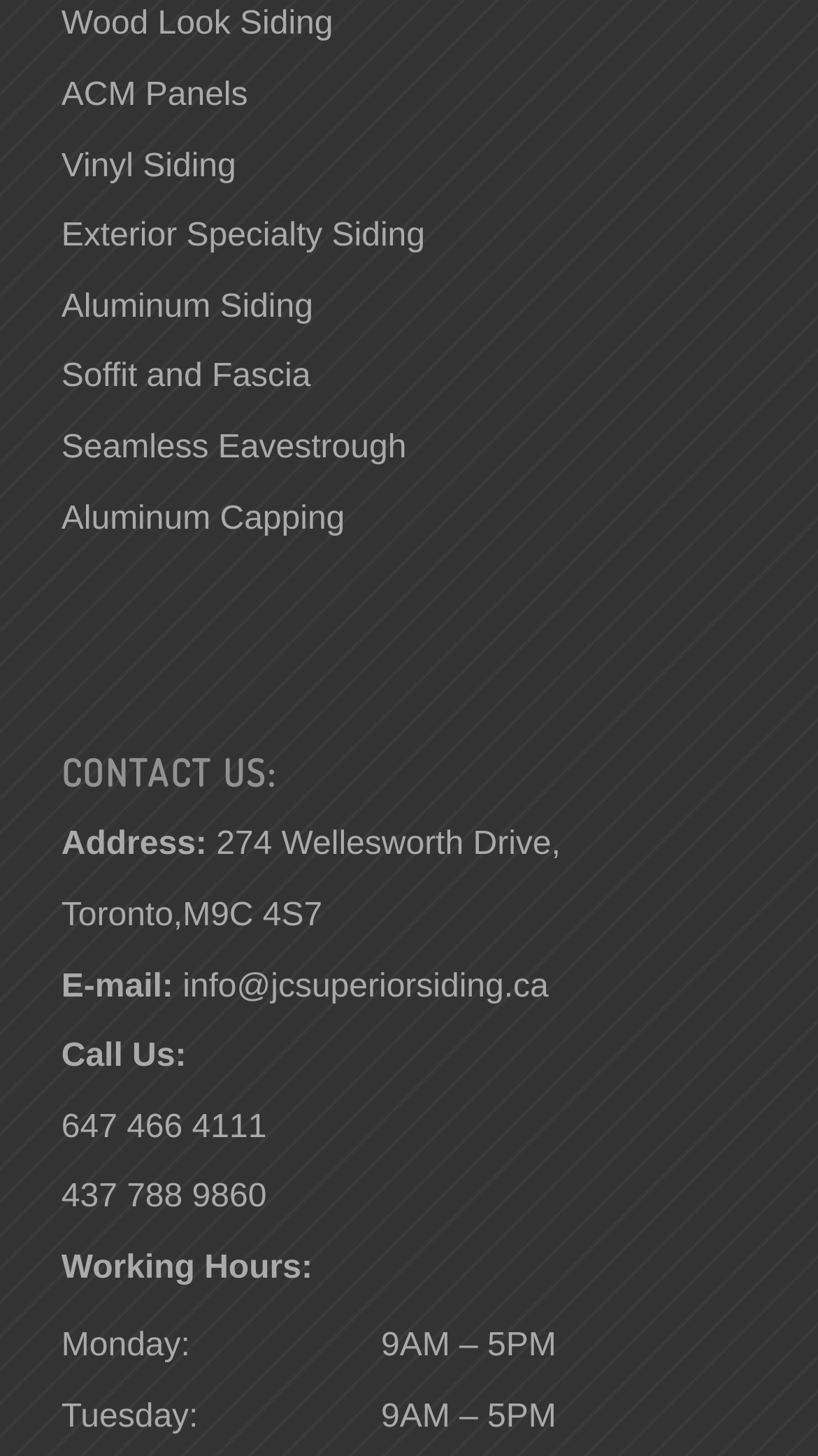Please identify the bounding box coordinates of the area that needs to be clicked to fulfill the following instruction: "Call 647 466 4111."

[0.075, 0.804, 0.326, 0.828]